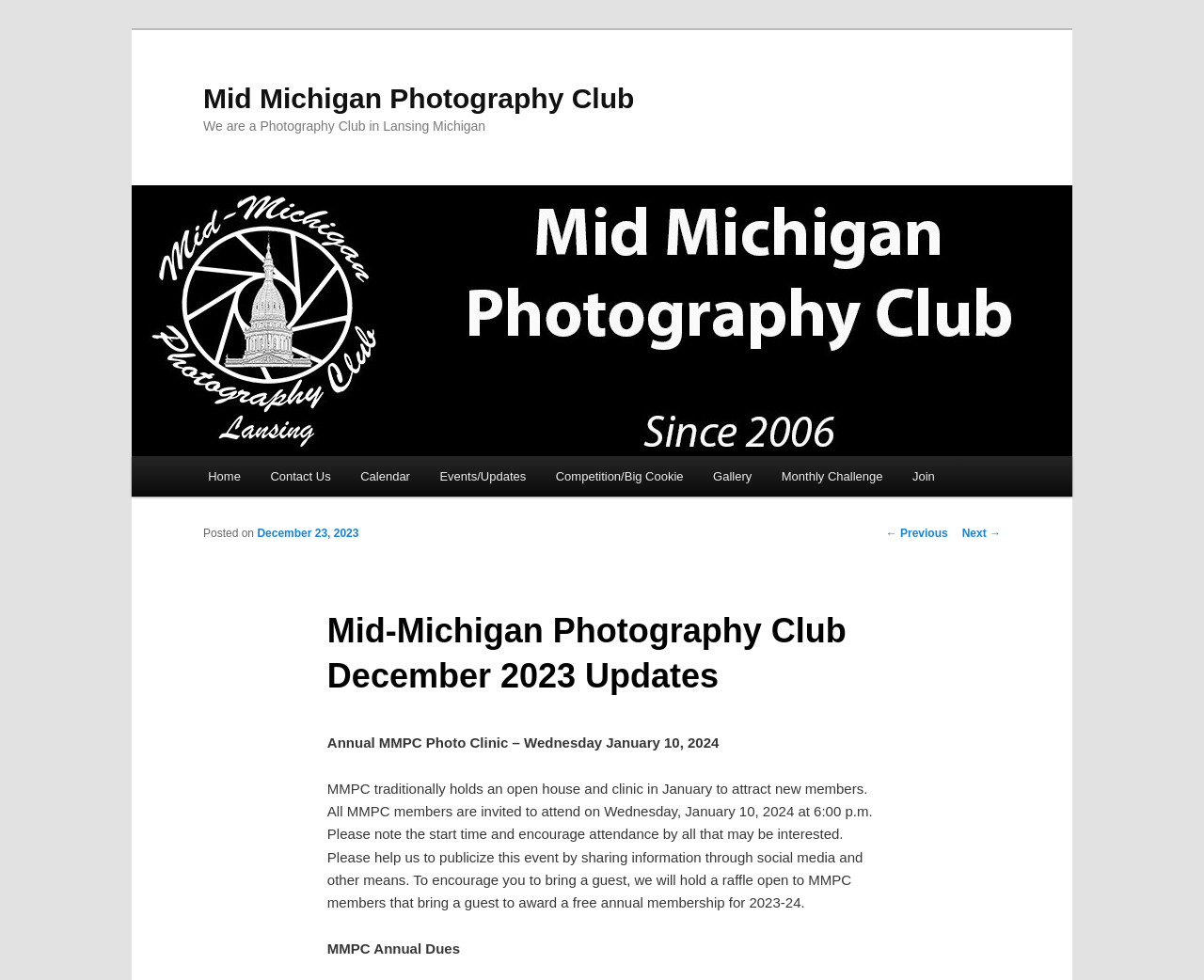What is the start time of the event on January 10, 2024?
Relying on the image, give a concise answer in one word or a brief phrase.

6:00 p.m.